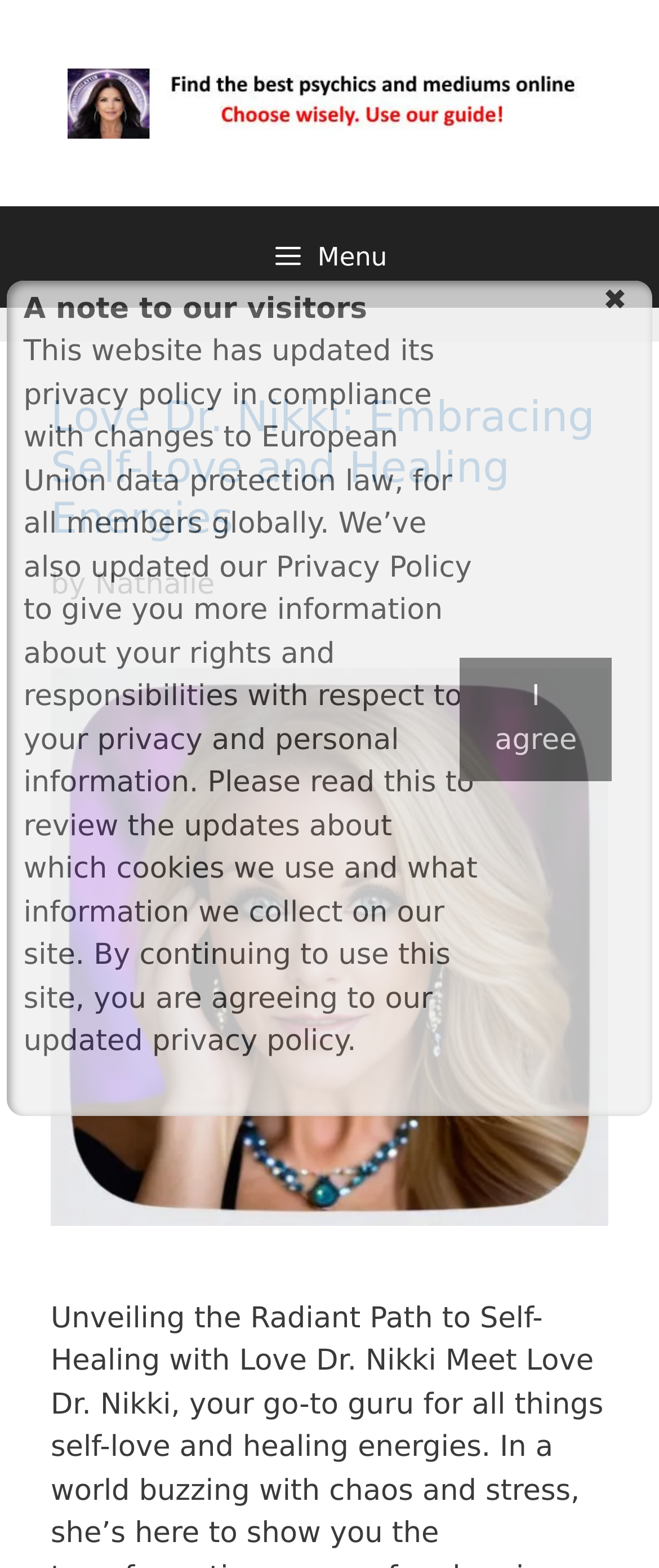Locate the bounding box of the UI element defined by this description: "name="s" placeholder="Search for products"". The coordinates should be given as four float numbers between 0 and 1, formatted as [left, top, right, bottom].

None